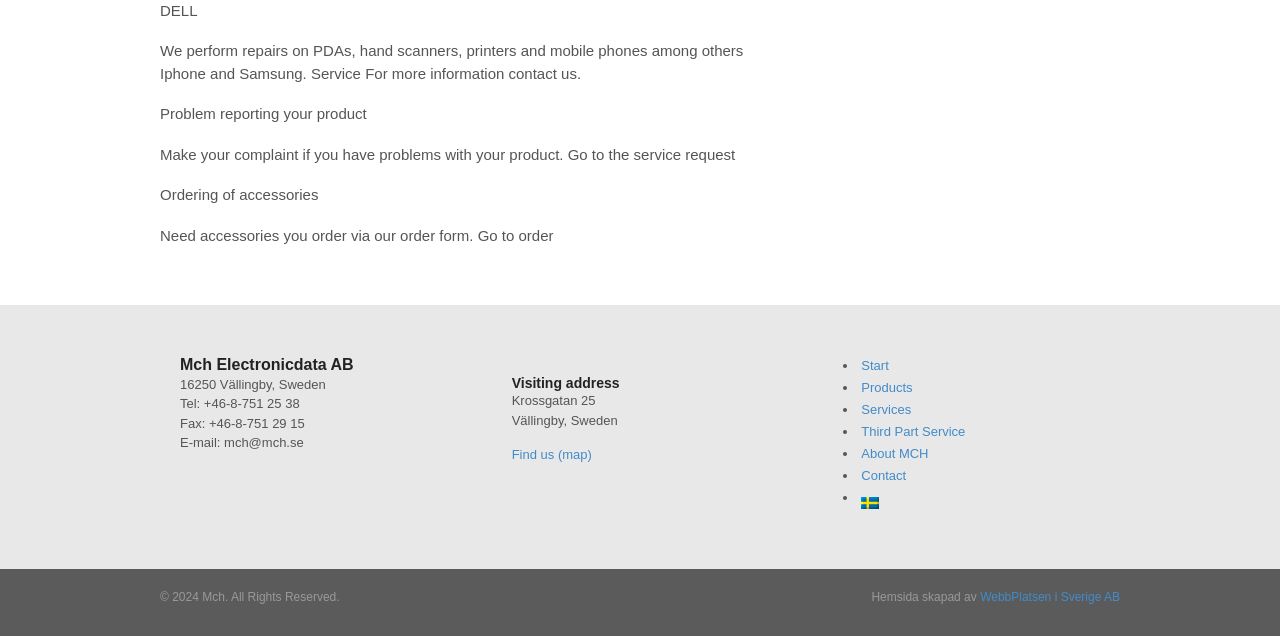Locate the UI element that matches the description Contact in the webpage screenshot. Return the bounding box coordinates in the format (top-left x, top-left y, bottom-right x, bottom-right y), with values ranging from 0 to 1.

[0.673, 0.732, 0.708, 0.755]